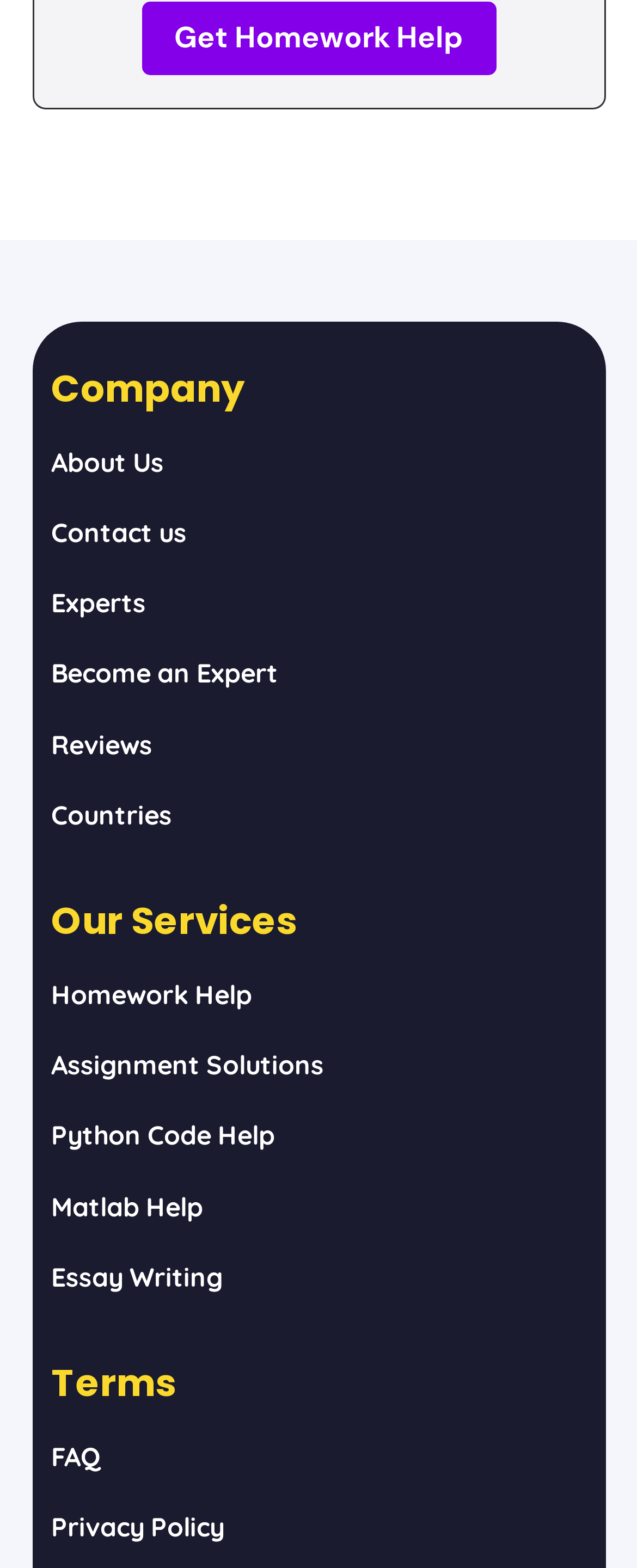Identify the bounding box coordinates of the specific part of the webpage to click to complete this instruction: "Get assignment solutions".

[0.08, 0.669, 0.508, 0.69]